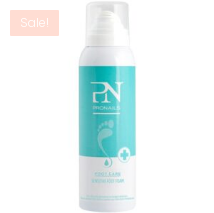What is the color of the label at the top left corner of the image?
Please answer using one word or phrase, based on the screenshot.

Soft pink